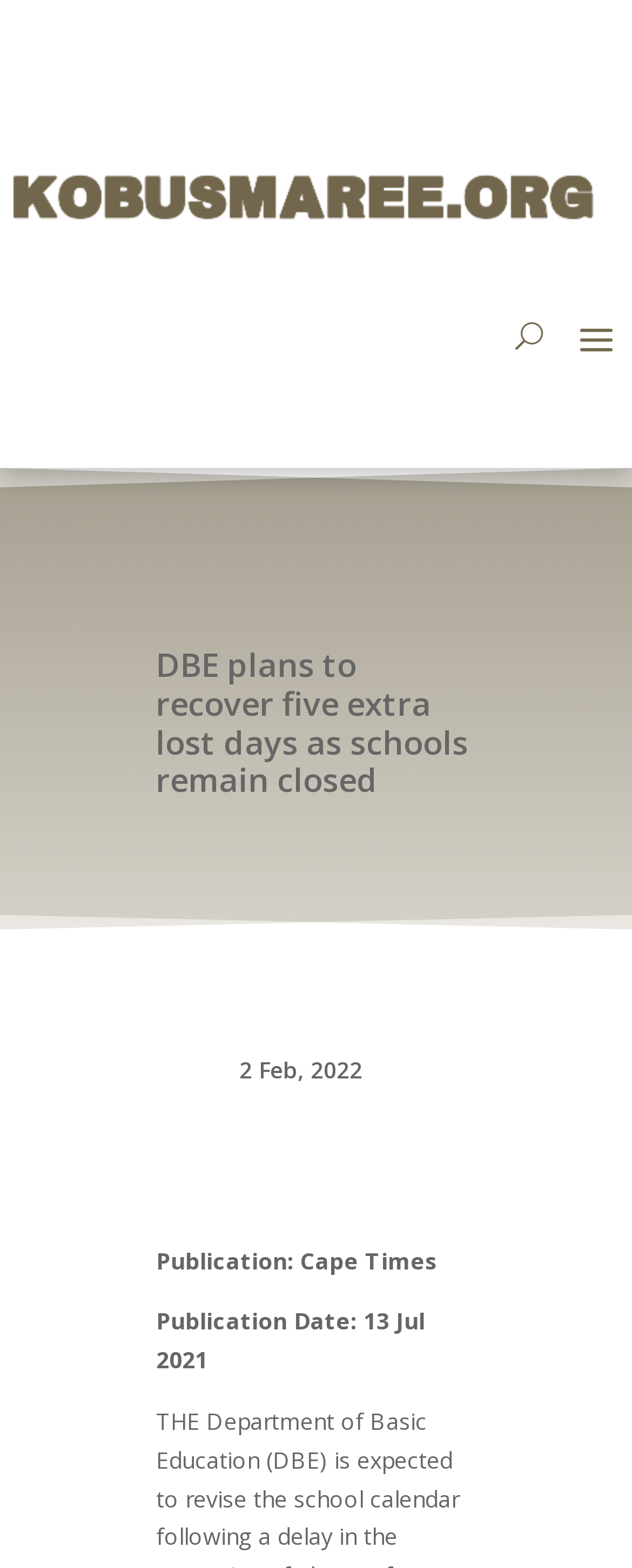What is the topic of the article?
Answer the question with a thorough and detailed explanation.

I found the topic of the article by looking at the title 'DBE plans to recover five extra lost days as schools remain closed' which summarizes the main idea of the article.